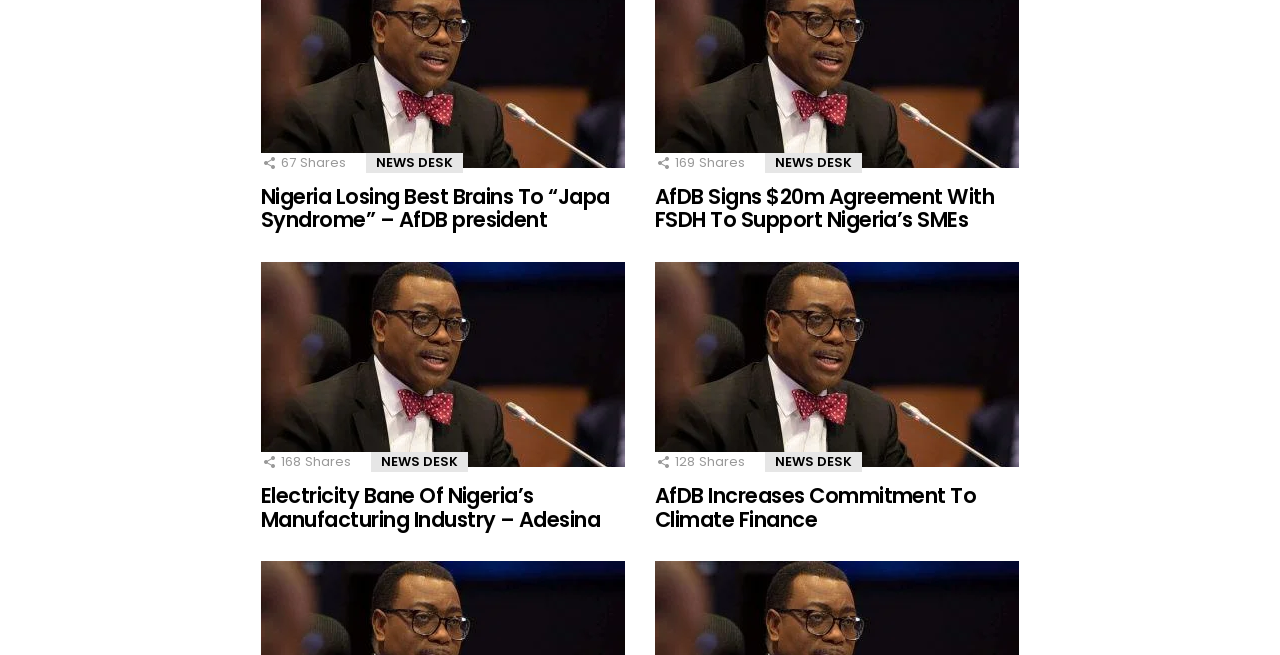Show the bounding box coordinates for the HTML element described as: "News Desk".

[0.598, 0.233, 0.673, 0.264]